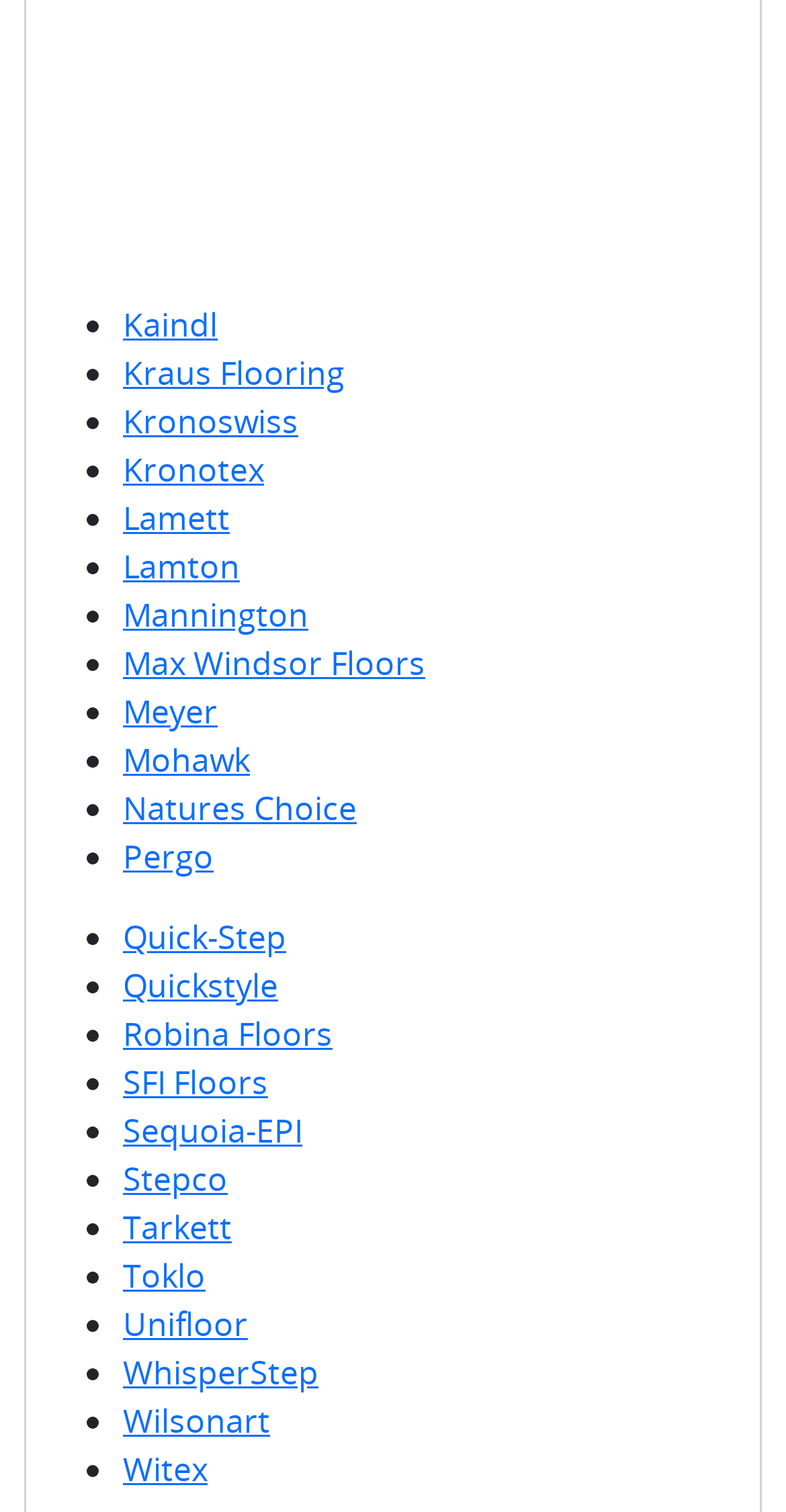Answer the question using only one word or a concise phrase: Is Mannington a flooring brand listed?

Yes